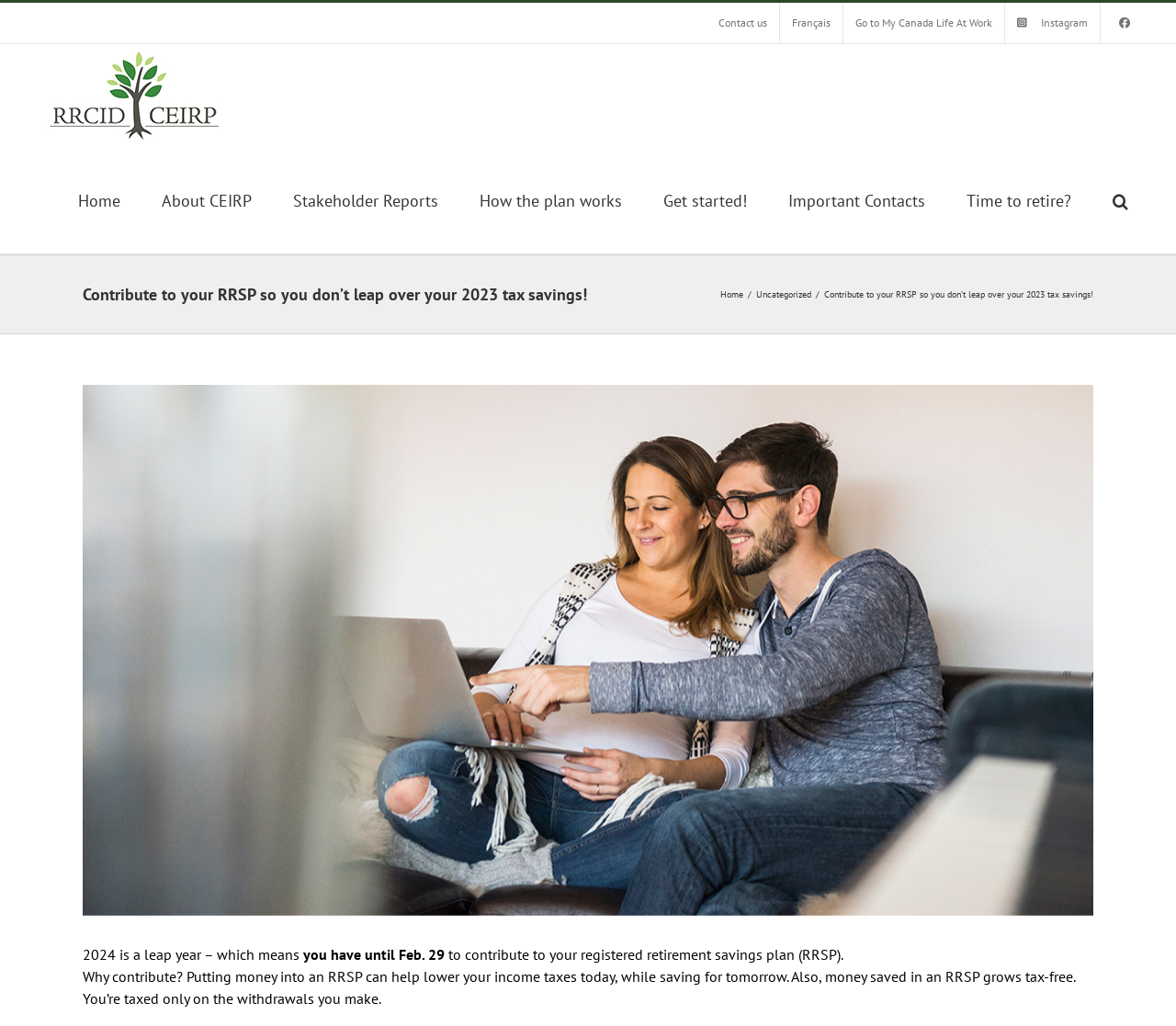Describe all significant elements and features of the webpage.

The webpage is about contributing to a Registered Retirement Savings Plan (RRSP) and its benefits. At the top left corner, there is a logo of CEIRP - Canadian Entertainment Industry Retirement Plan. Below the logo, there is a main menu with links to various pages, including Home, About CEIRP, Stakeholder Reports, and more. 

On the top right corner, there is a secondary menu with links to Contact us, Français, Go to My Canada Life At Work, Instagram, and an empty link. 

The main content of the page is divided into two sections. The top section has a heading that reads "Contribute to your RRSP so you don’t leap over your 2023 tax savings!" and a link to Home and Uncategorized below it. 

The bottom section has a large image with a link to view it larger. Below the image, there is a paragraph of text that explains the benefits of contributing to an RRSP, including lowering income taxes and tax-free growth. The text also mentions that 2024 is a leap year, and therefore, one has until February 29 to contribute to their RRSP.